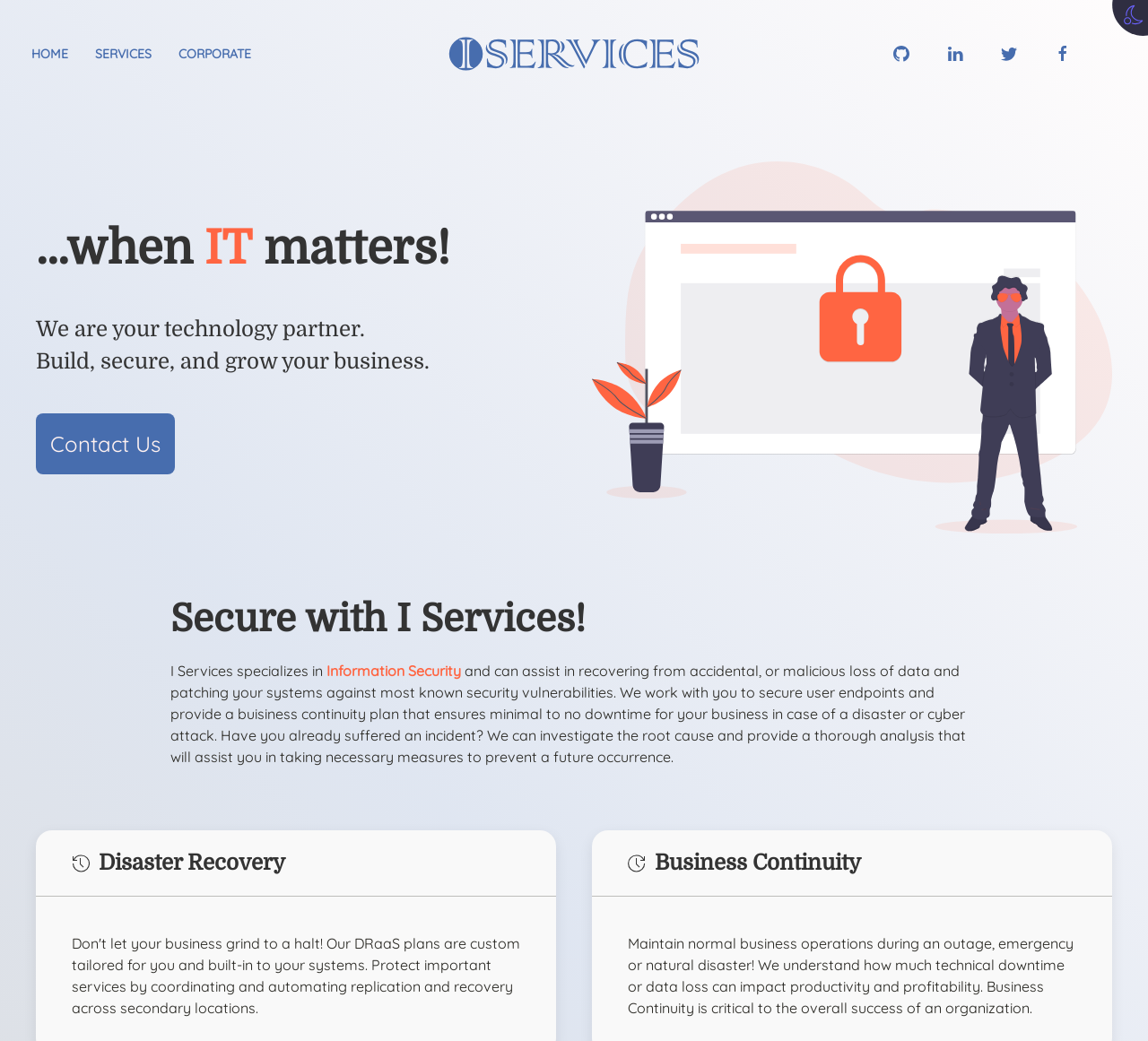Write a detailed summary of the webpage.

The webpage is a business website for I Services, a technology partner that specializes in information security, disaster recovery, and business continuity. At the top left corner, there are four links: "HOME", "SERVICES", "CORPORATE", and the company logo "I Services Logo" with an image. To the right of the logo, there are four social media links, each with an image. On the top right corner, there is a "Dark mode" link.

Below the top navigation bar, there is a large image with the company name "Secure with I Services" and a heading that reads "...when IT matters!". Underneath, there are three lines of text: "We are your technology partner.", "Build, secure, and grow your business.", and a "Contact Us" link.

Further down, there is a heading "Secure with I Services!" followed by a description of the company's services, including information security, disaster recovery, and business continuity. There are two sections, one for "Disaster Recovery" and one for "Business Continuity", each with a heading, an image, and a brief description. The "Disaster Recovery" section explains how the company can assist in recovering from data loss and security vulnerabilities, while the "Business Continuity" section emphasizes the importance of maintaining normal business operations during an outage or emergency.